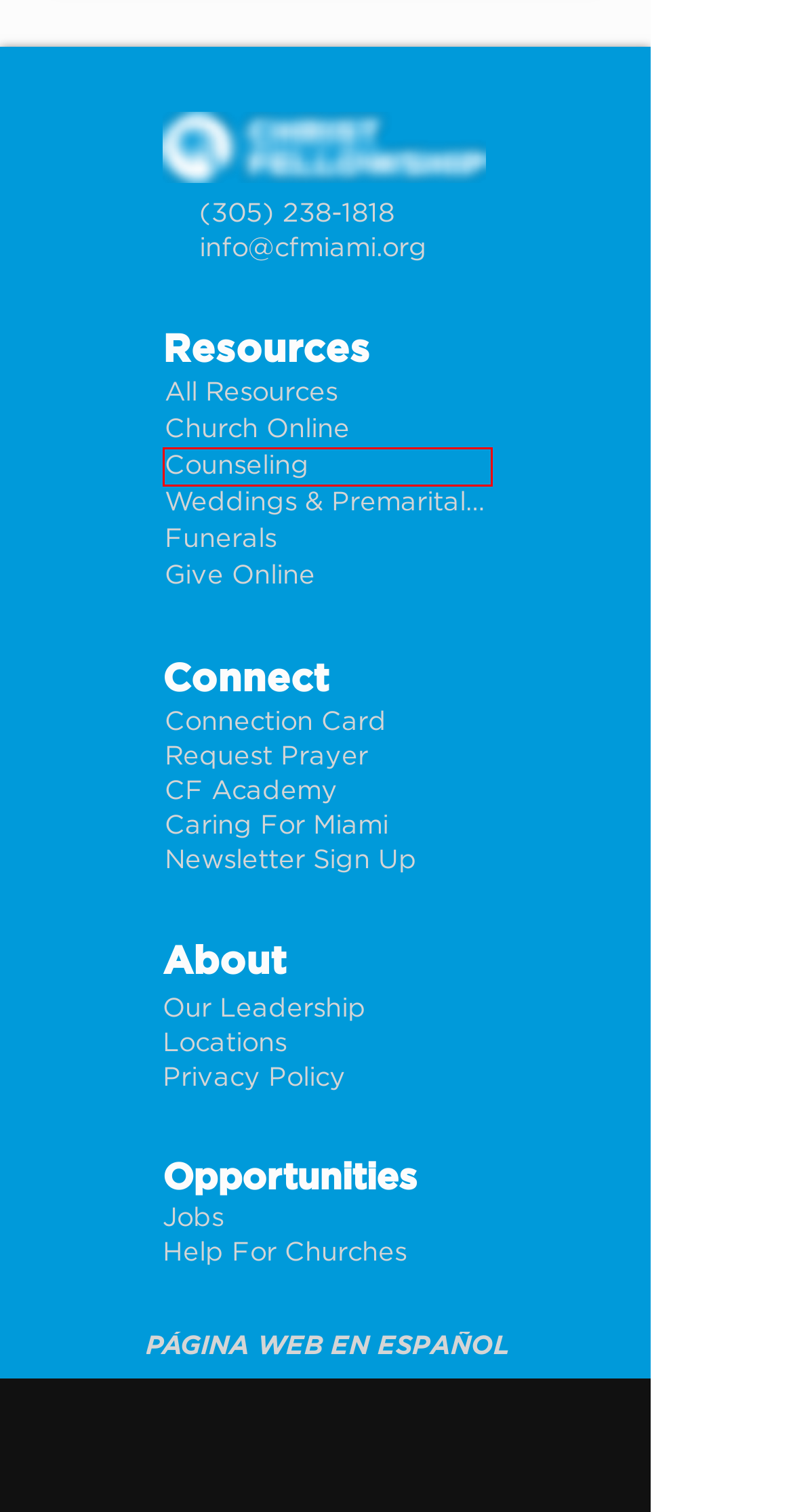Look at the screenshot of a webpage where a red bounding box surrounds a UI element. Your task is to select the best-matching webpage description for the new webpage after you click the element within the bounding box. The available options are:
A. GIVE | Christ Fellowship Miami | United States
B. Funerals | Resources at Christ Fellowship Church | Miami, Florida (FL)
C. Resources at Christ Fellowship Church | Miami, Florida (FL)
D. Prayer Resources | Resources at Christ Fellowship Church | Miami, Florida (FL)
E. Iglesia | Christ Fellowship Miami en Español | United States
F. Privacy Policy | Resources at Christ Fellowship Church | Miami, Florida (FL)
G. Church Online
H. Counseling | Christ Fellowship

H